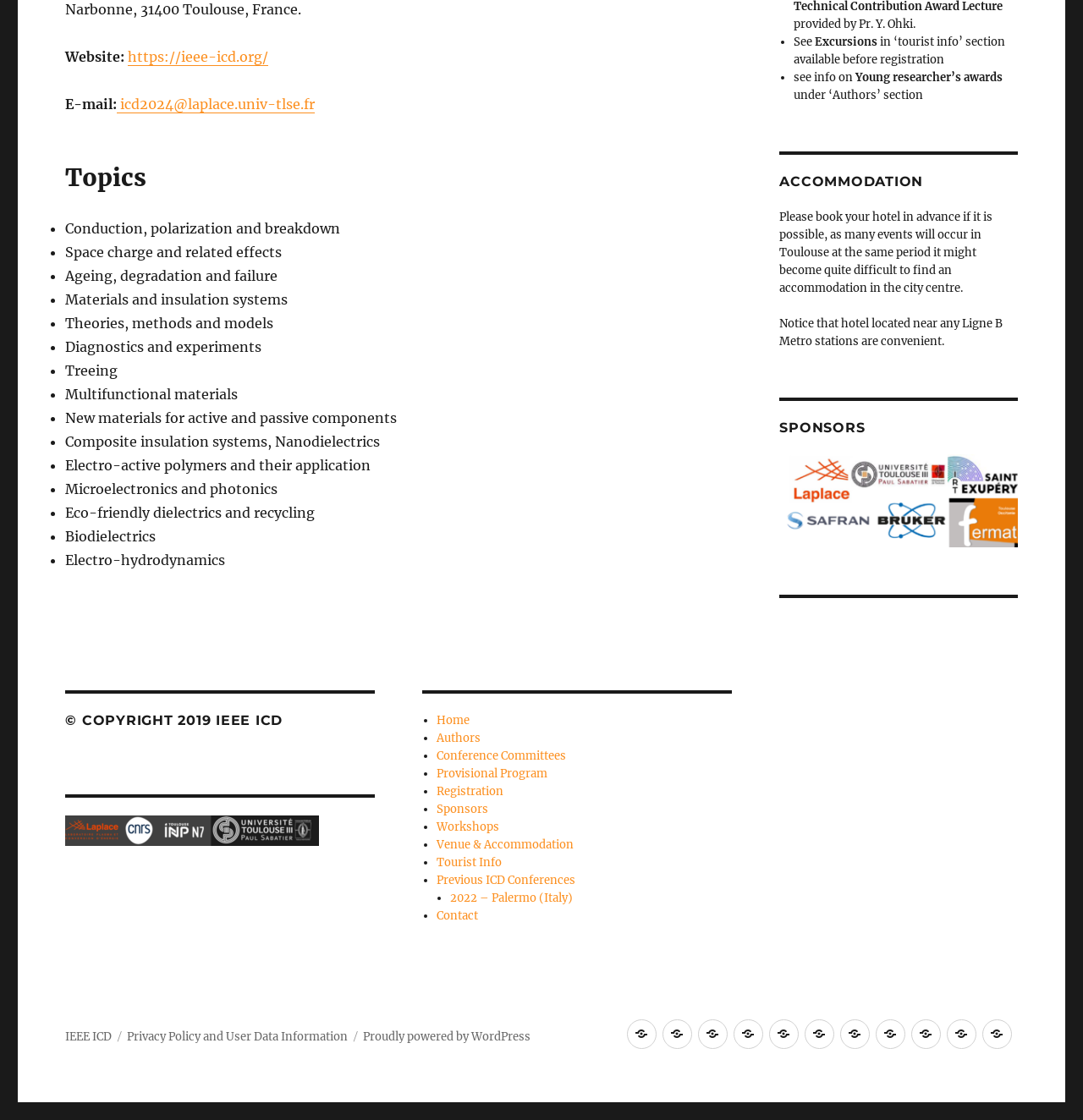Given the content of the image, can you provide a detailed answer to the question?
What is the accommodation advice?

According to the webpage, it is recommended to book a hotel in advance, as many events will occur in Toulouse at the same period, and it might become difficult to find an accommodation in the city centre.